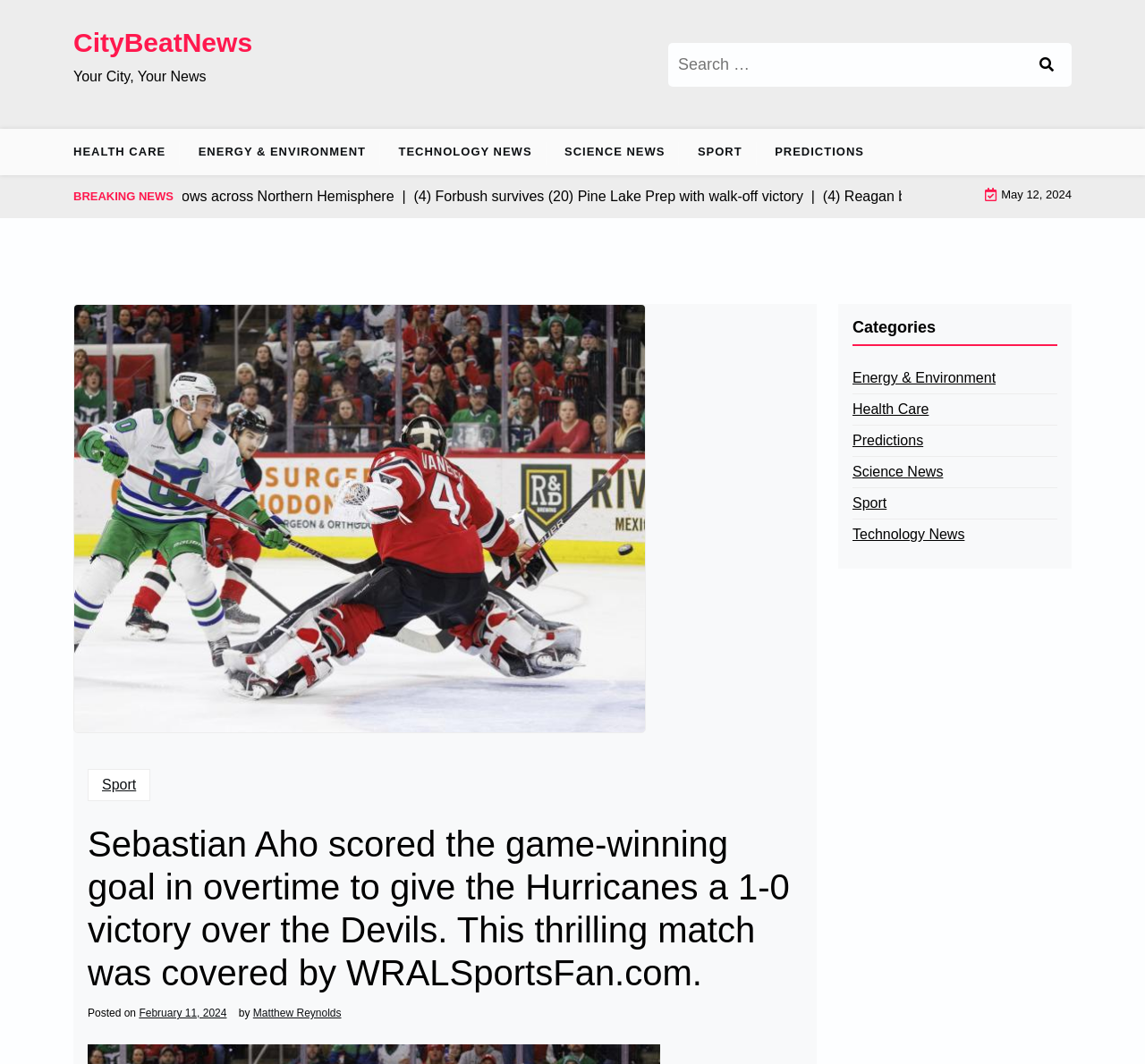What is the category of the news article?
Use the screenshot to answer the question with a single word or phrase.

Sport